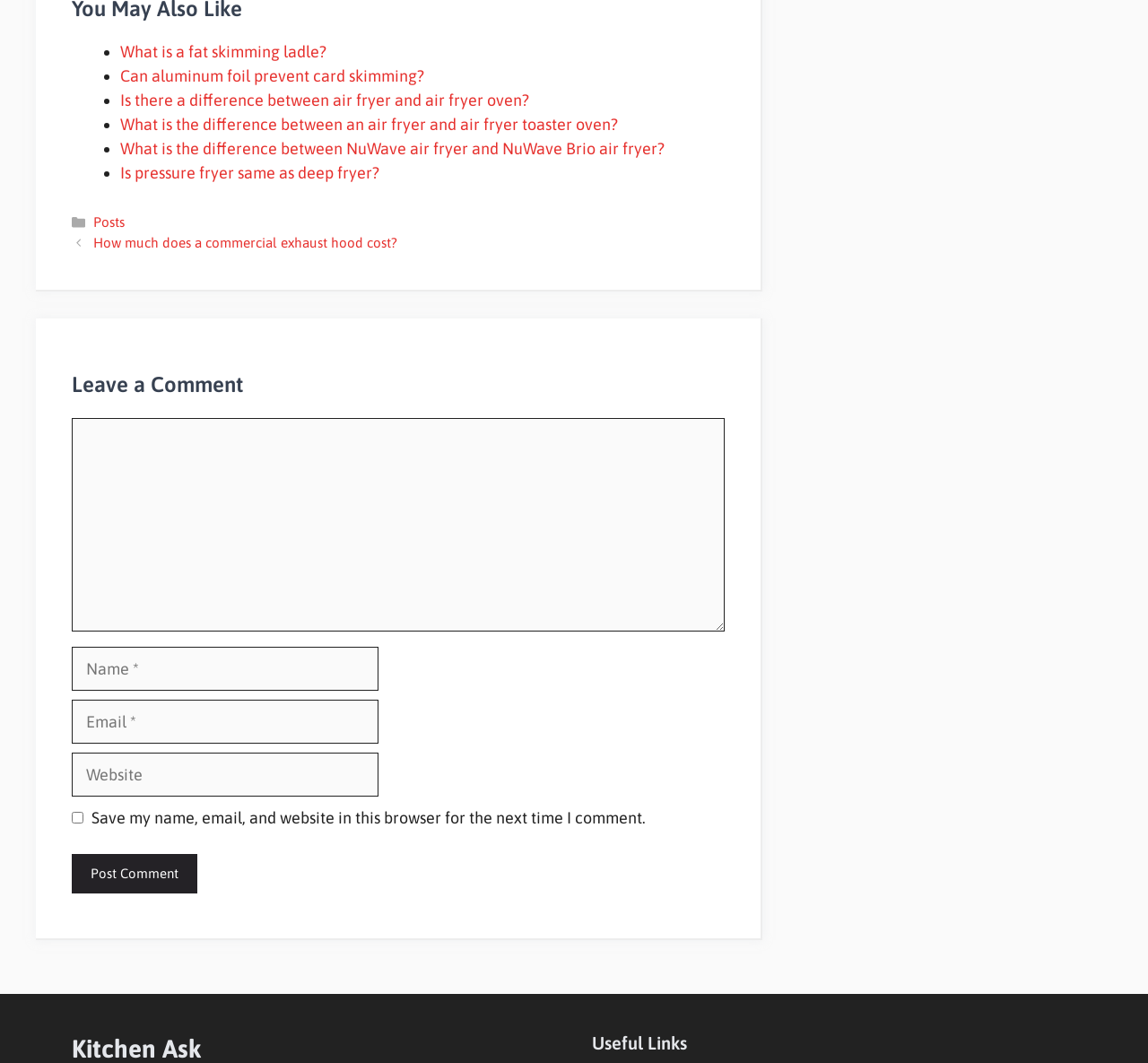What is the purpose of the list markers?
Relying on the image, give a concise answer in one word or a brief phrase.

To indicate list items